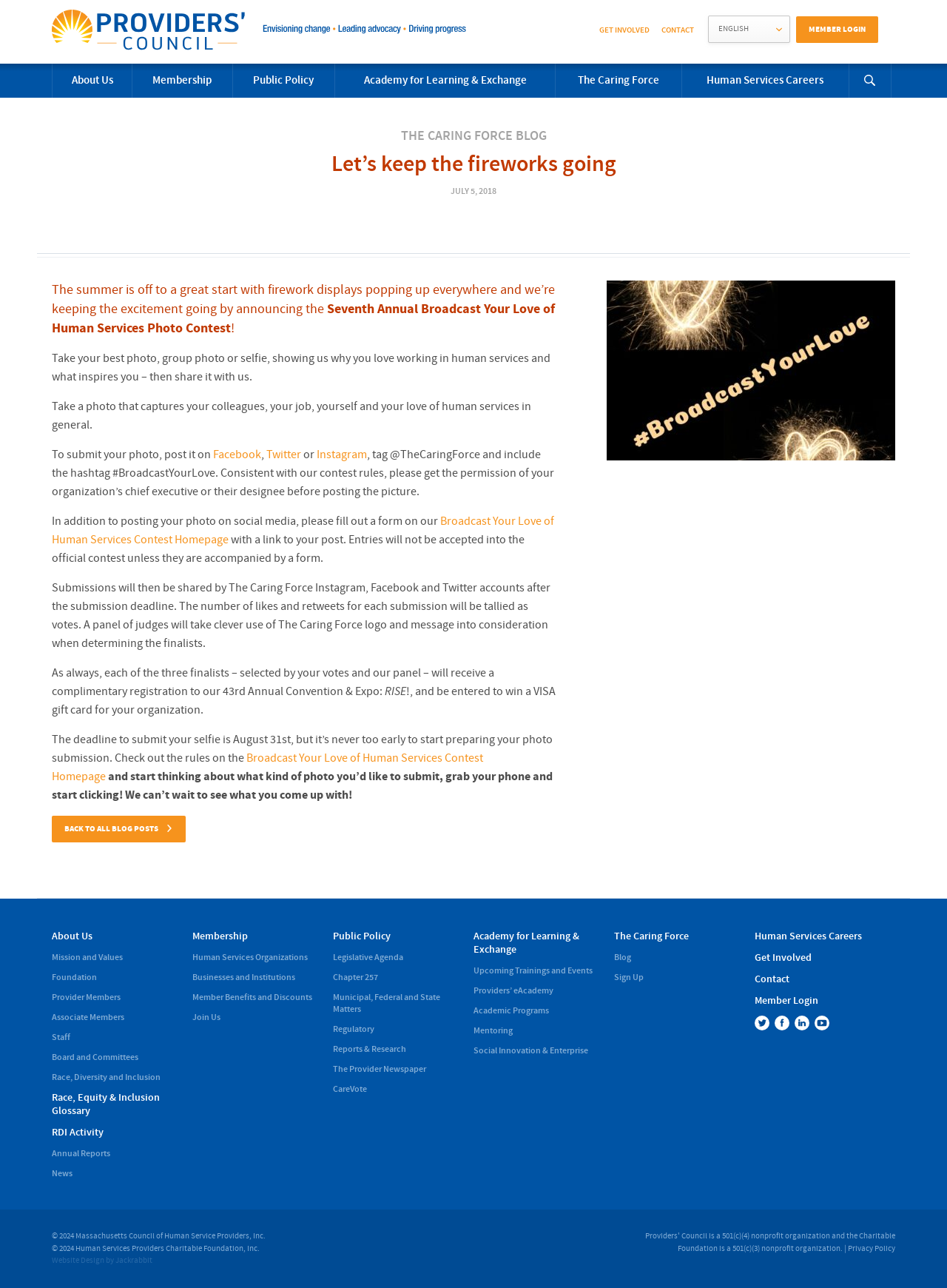Find the bounding box coordinates for the area that must be clicked to perform this action: "Read the 'About Us' page".

[0.055, 0.049, 0.139, 0.076]